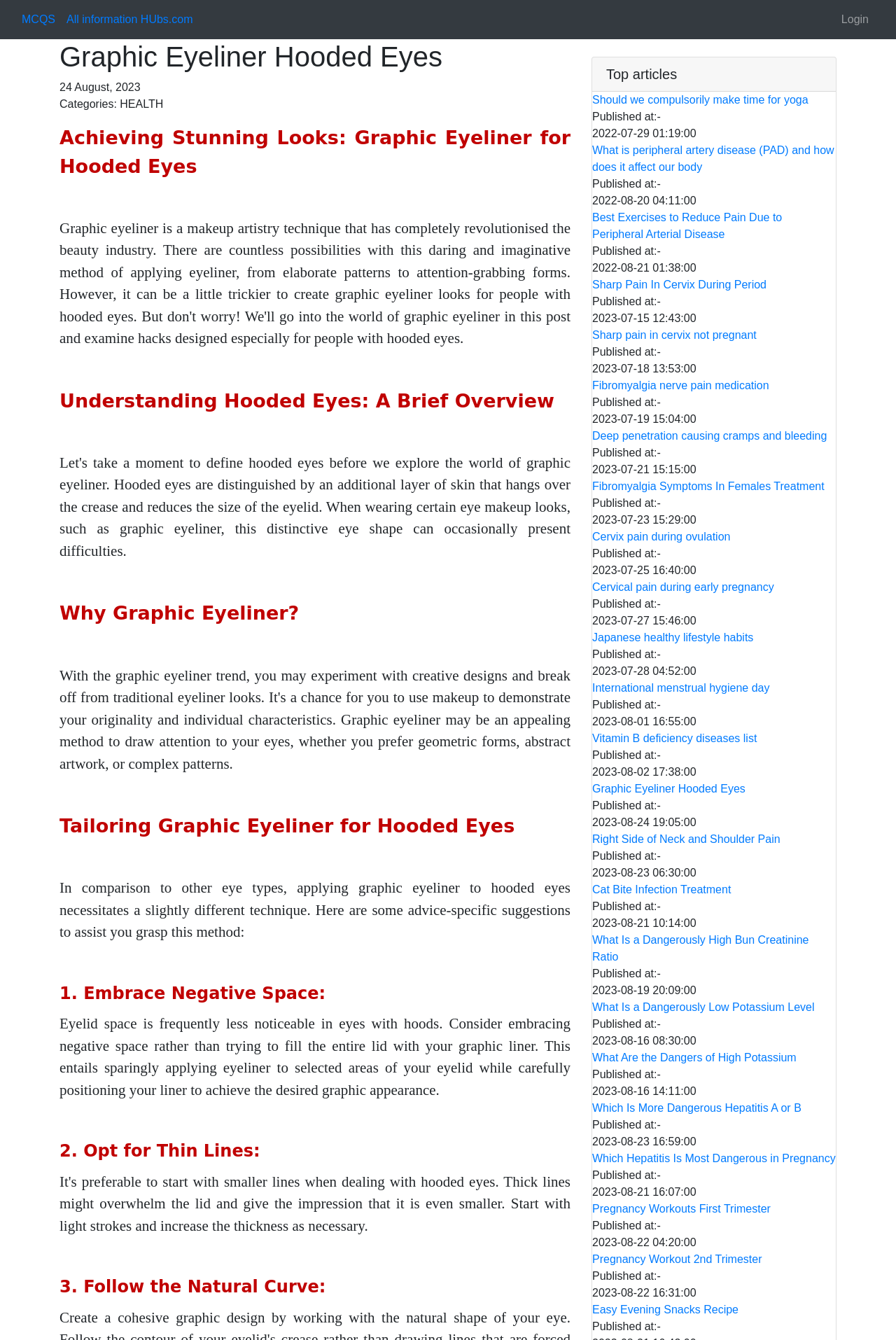For the given element description Cervix pain during ovulation, determine the bounding box coordinates of the UI element. The coordinates should follow the format (top-left x, top-left y, bottom-right x, bottom-right y) and be within the range of 0 to 1.

[0.661, 0.394, 0.933, 0.407]